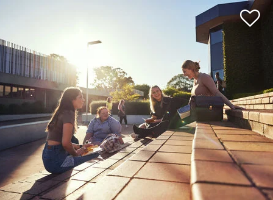Offer a detailed account of the various components present in the image.

The image depicts a vibrant scene on a university campus during a sunny afternoon. Four students are seated on an outdoor stairway made of tiles, engaged in conversation and enjoying each other's company. The warm sunlight casts a soft glow, highlighting the relaxed atmosphere. In the background, modern architecture can be seen, with greenery adding to the pleasant setting. This image reflects the social aspect of campus life, showcasing students bonding and making the most of their university experience. Additionally, a heart icon in the corner suggests a feature for saving this moment or expressing interest.